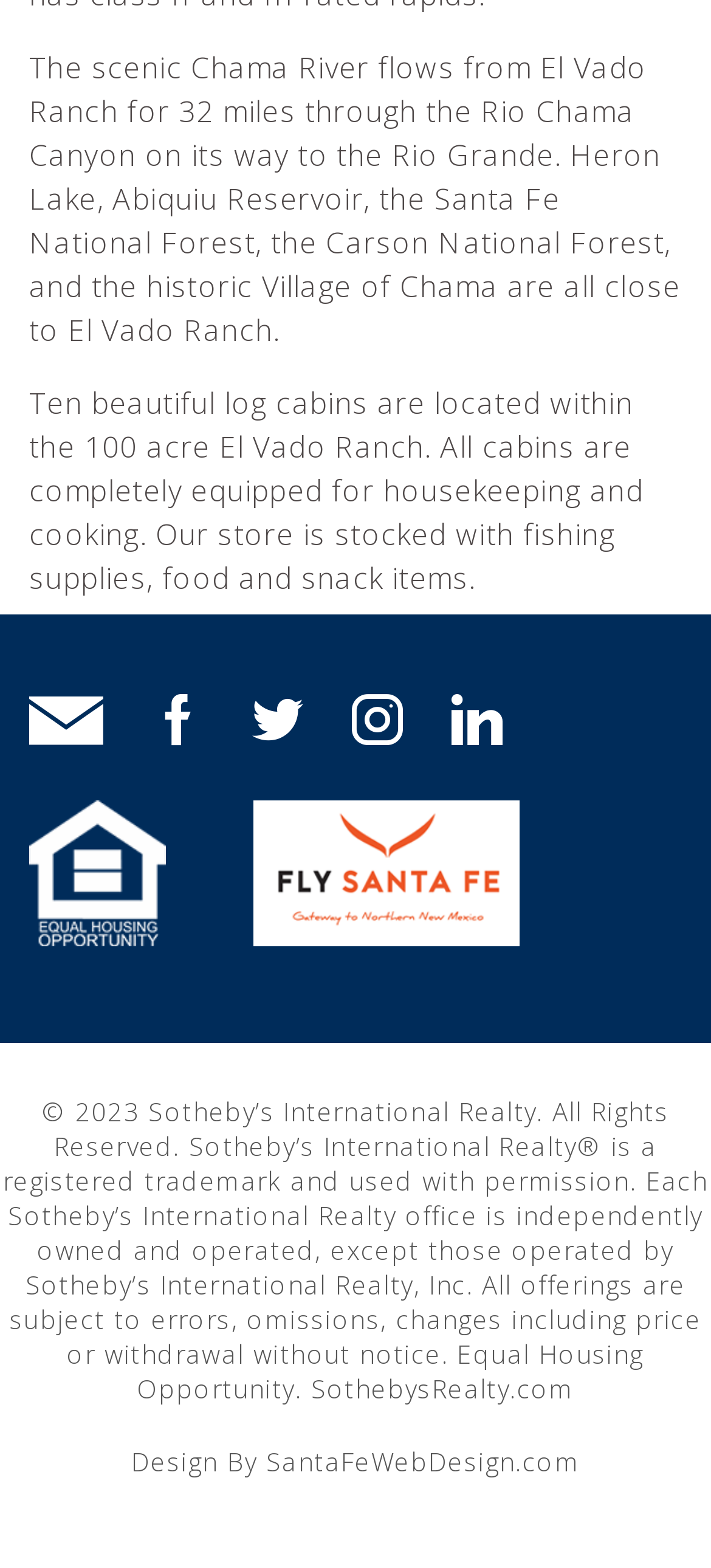Respond to the question below with a single word or phrase: What is the name of the ranch described on this webpage?

El Vado Ranch